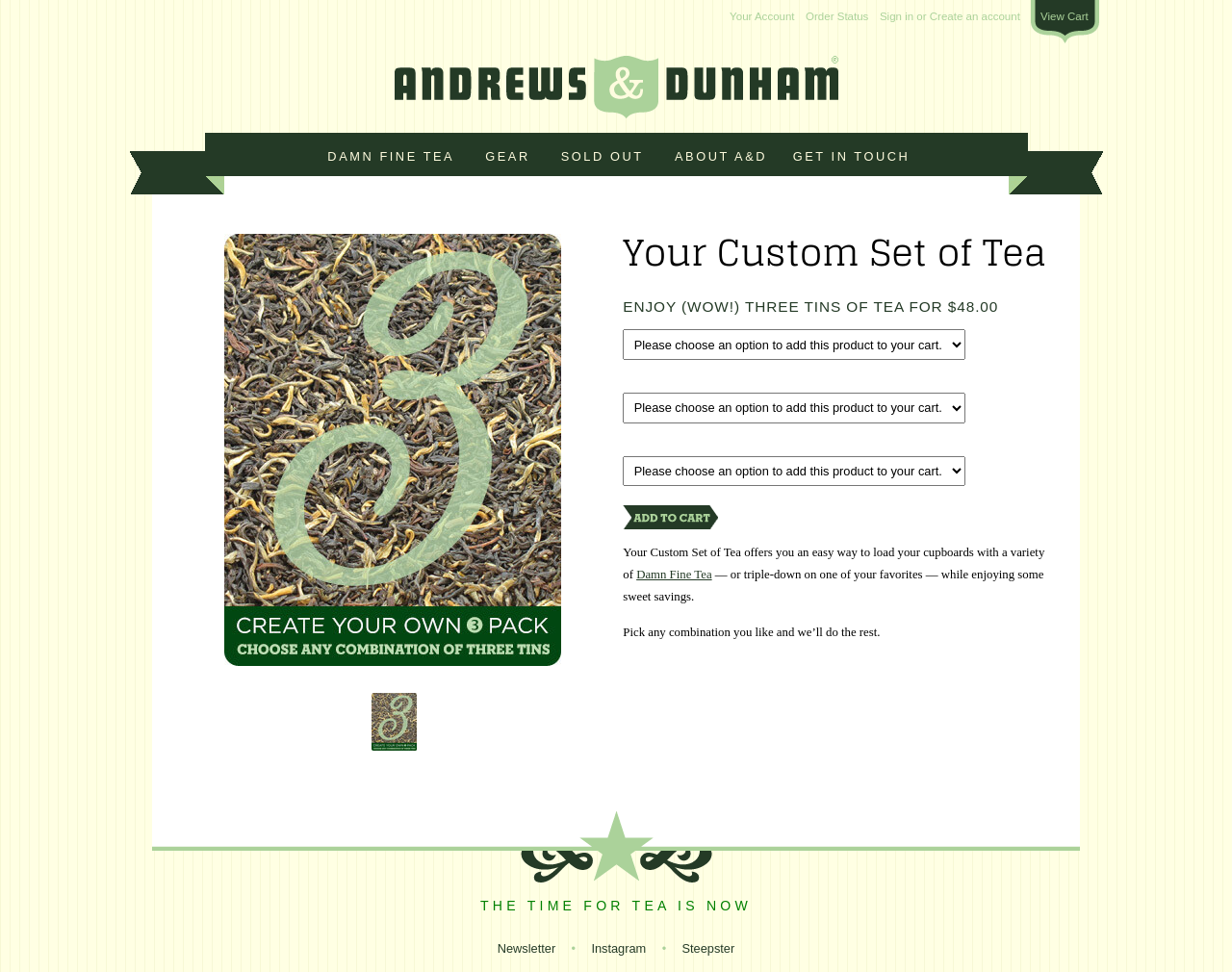Return the bounding box coordinates of the UI element that corresponds to this description: "Instagram". The coordinates must be given as four float numbers in the range of 0 and 1, [left, top, right, bottom].

[0.48, 0.968, 0.524, 0.983]